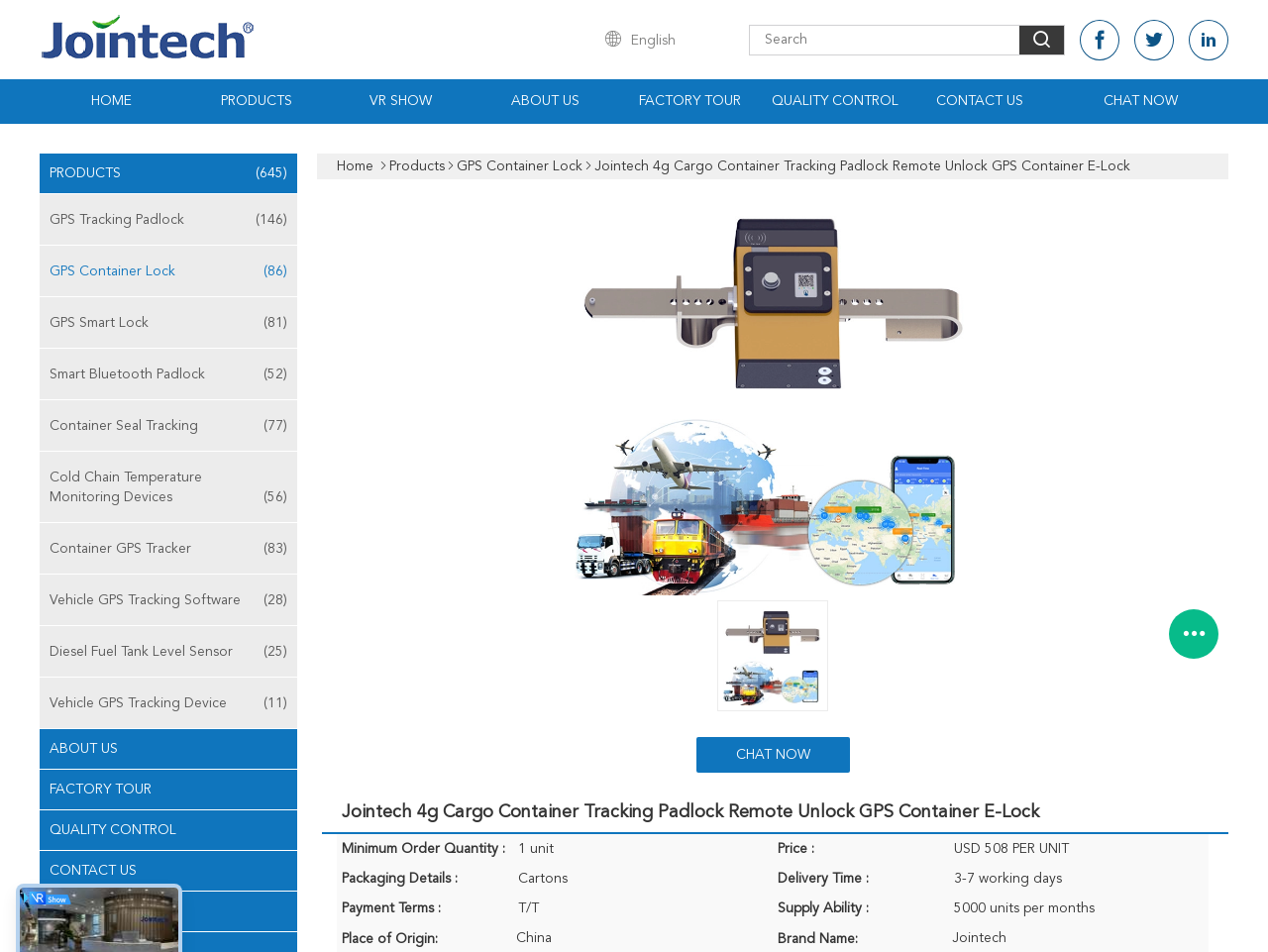Identify the bounding box coordinates for the element that needs to be clicked to fulfill this instruction: "Chat with customer support". Provide the coordinates in the format of four float numbers between 0 and 1: [left, top, right, bottom].

[0.549, 0.774, 0.67, 0.812]